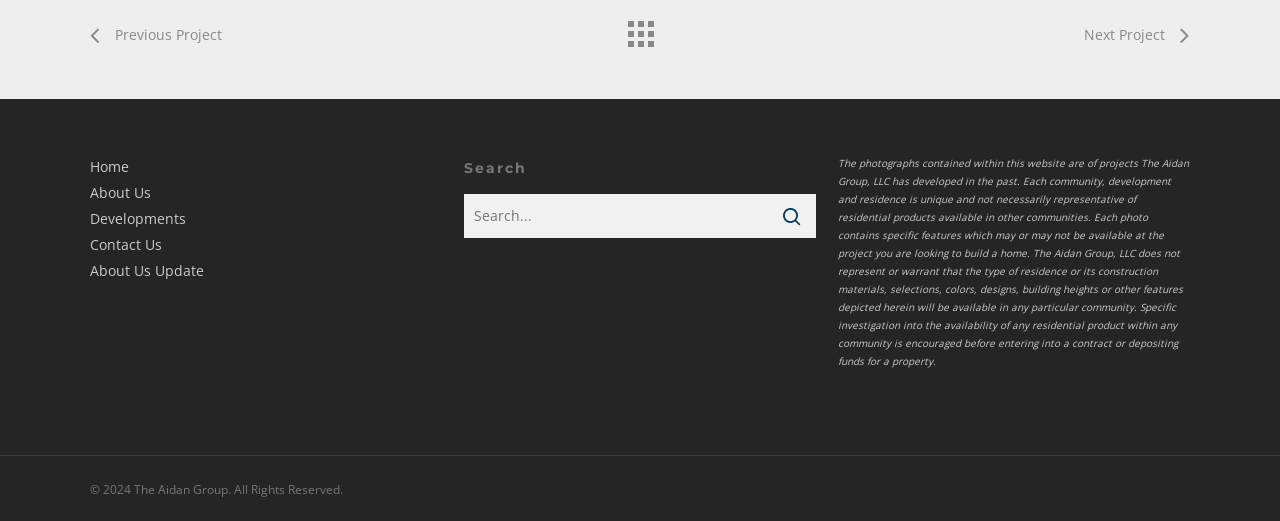For the given element description Visiting Marston Green Train Station, determine the bounding box coordinates of the UI element. The coordinates should follow the format (top-left x, top-left y, bottom-right x, bottom-right y) and be within the range of 0 to 1.

None